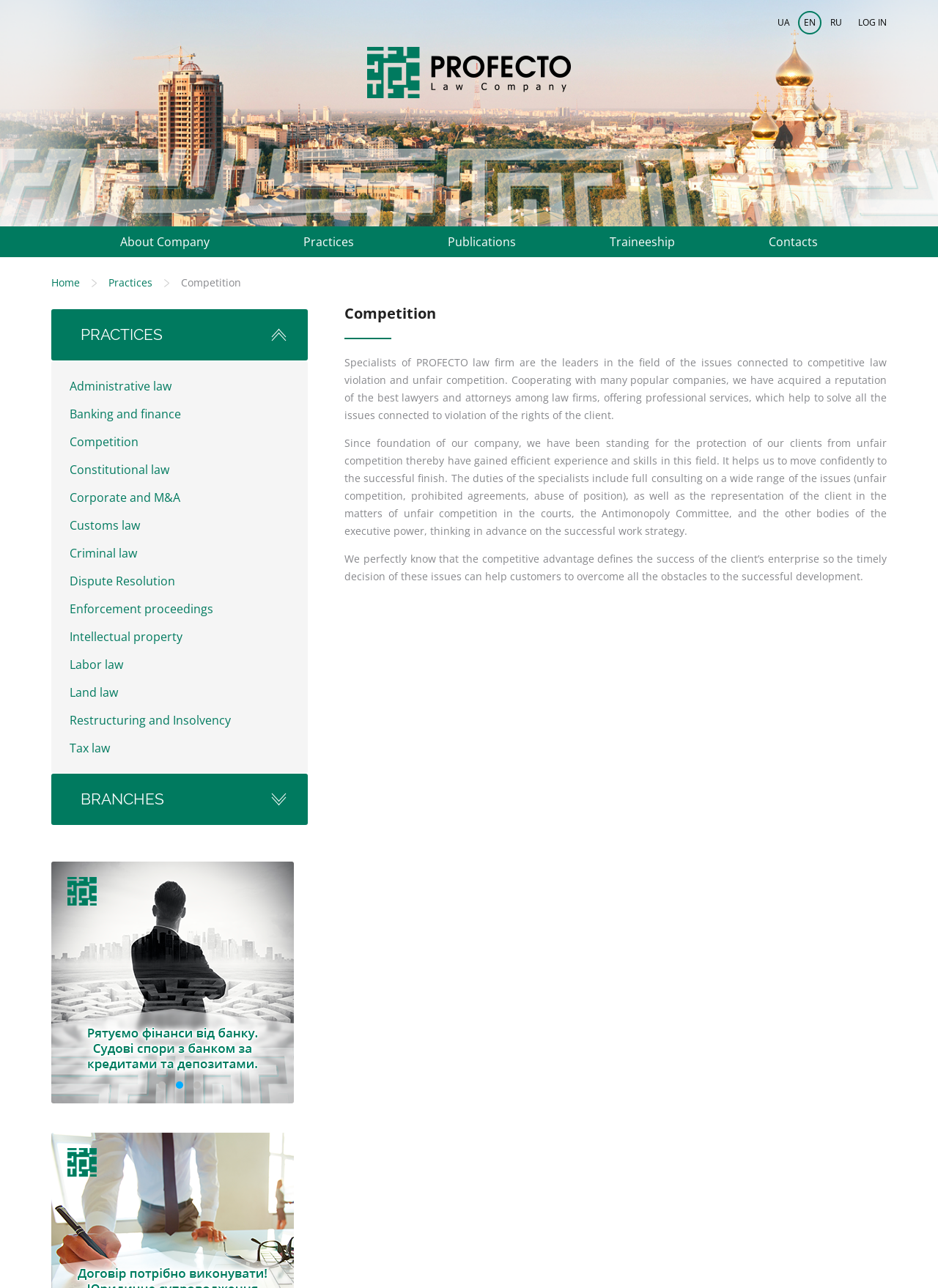Could you highlight the region that needs to be clicked to execute the instruction: "Switch to Ukrainian language"?

[0.823, 0.01, 0.848, 0.028]